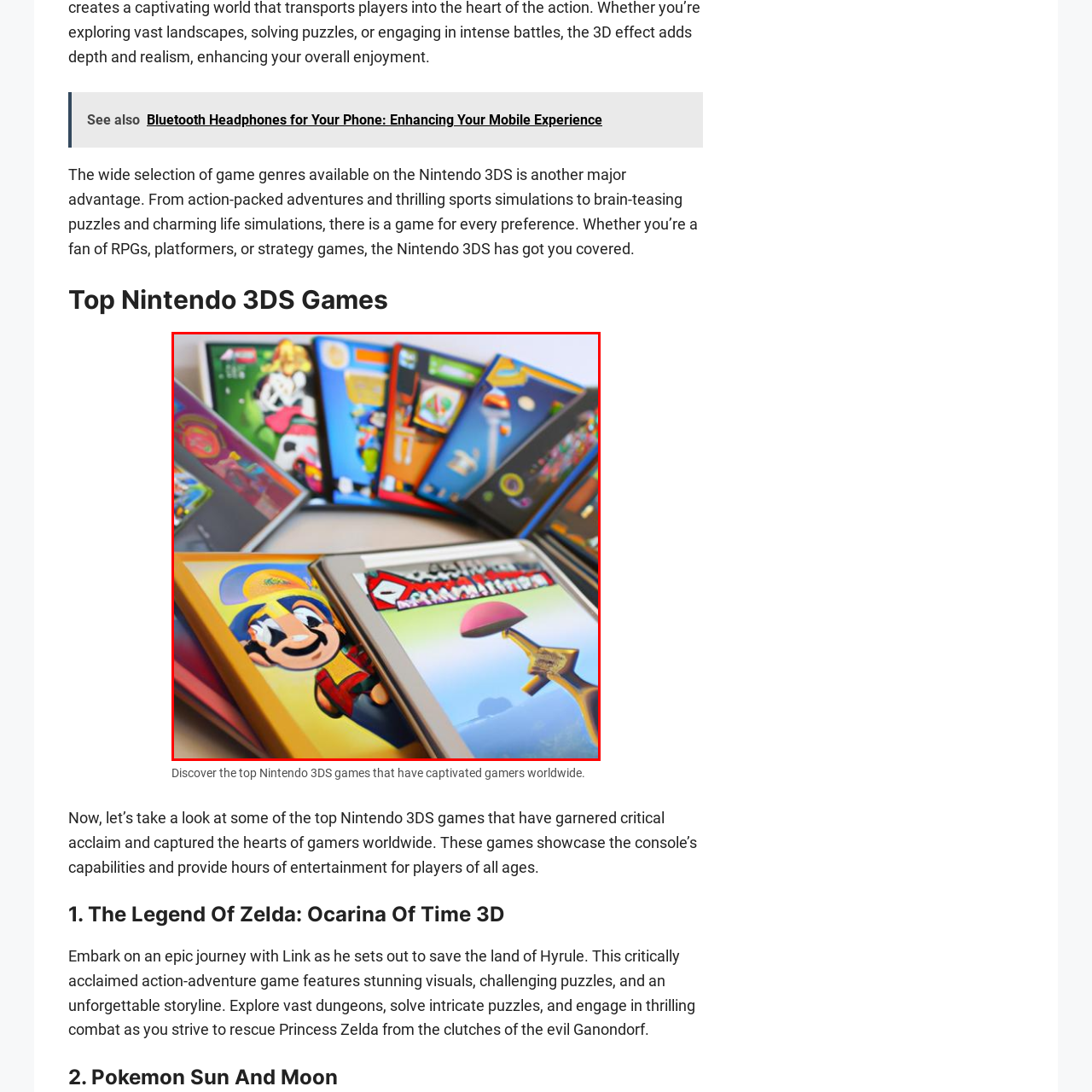Narrate the specific details and elements found within the red-bordered image.

The image showcases a vibrant collection of Nintendo 3DS game covers, featuring a diverse array of characters and game titles that highlight the richness of the gaming experience available on the console. In the foreground, an iconic character resembling Mario captures attention with his cheerful demeanor, indicative of the fun and engaging gameplay that Nintendo is renowned for. Surrounding him are various other game covers, illustrating different genres, from adventurous escapades to whimsical puzzles. This display not only emphasizes the top Nintendo 3DS games that have captivated gamers around the world but also reflects the console's ability to cater to a wide range of preferences, making it a beloved choice among players of all ages. The colorful and dynamic artwork represents the creativity and innovation synonymous with Nintendo, inviting viewers to explore the fantastic worlds encapsulated within these games.